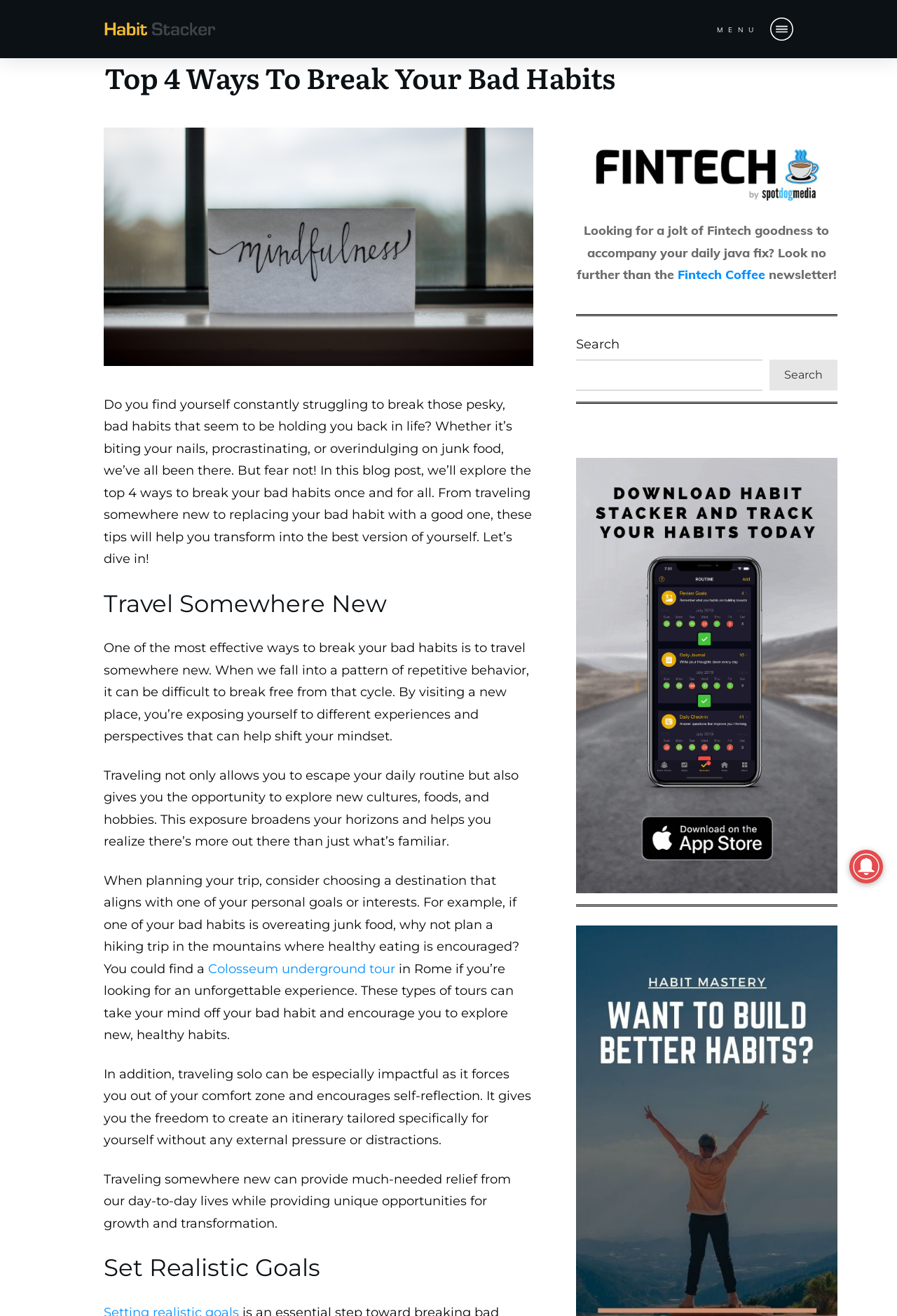What is the main topic of this webpage?
Relying on the image, give a concise answer in one word or a brief phrase.

Breaking bad habits